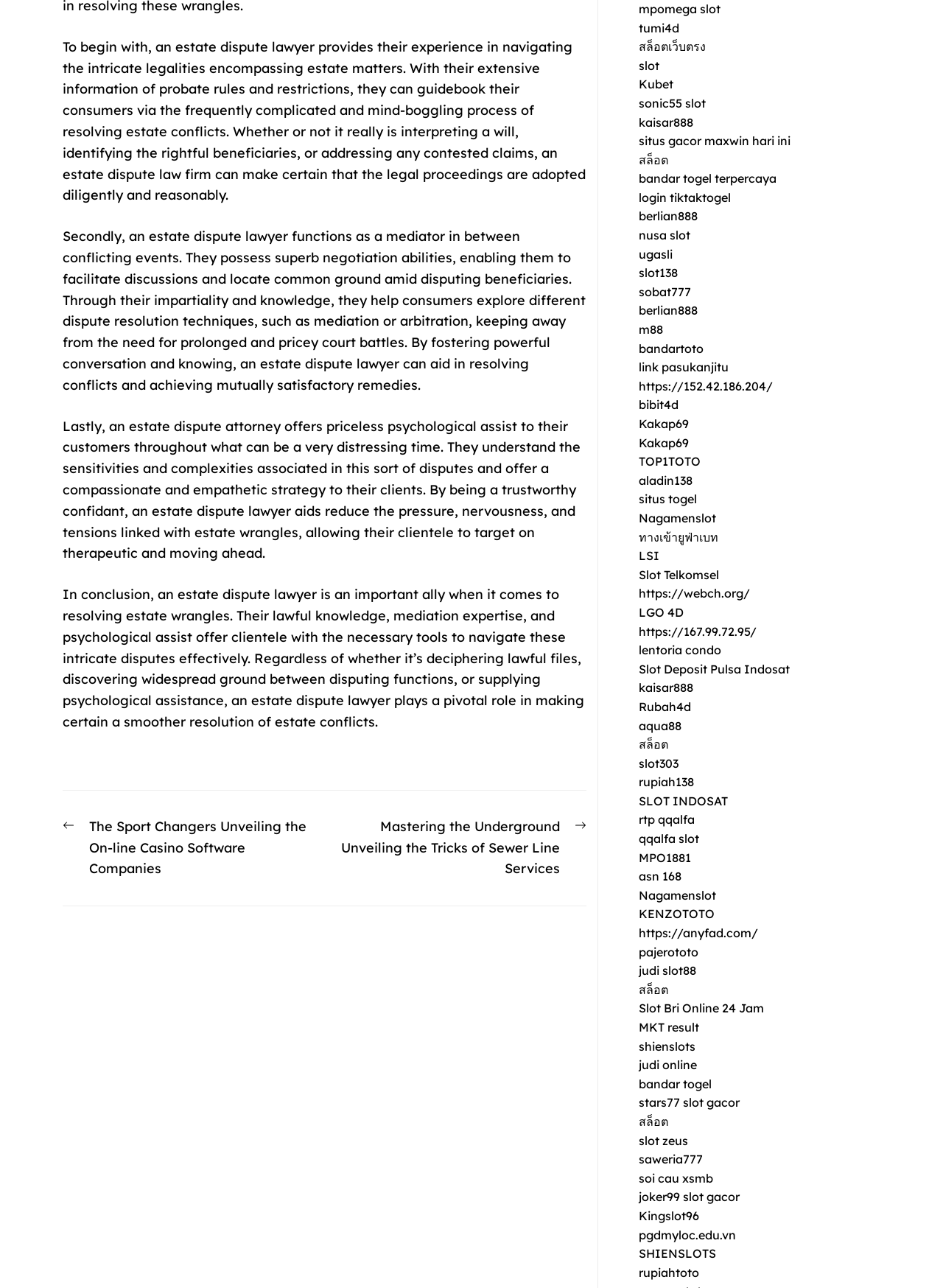What is the purpose of an estate dispute lawyer as a mediator?
Relying on the image, give a concise answer in one word or a brief phrase.

Facilitates discussions